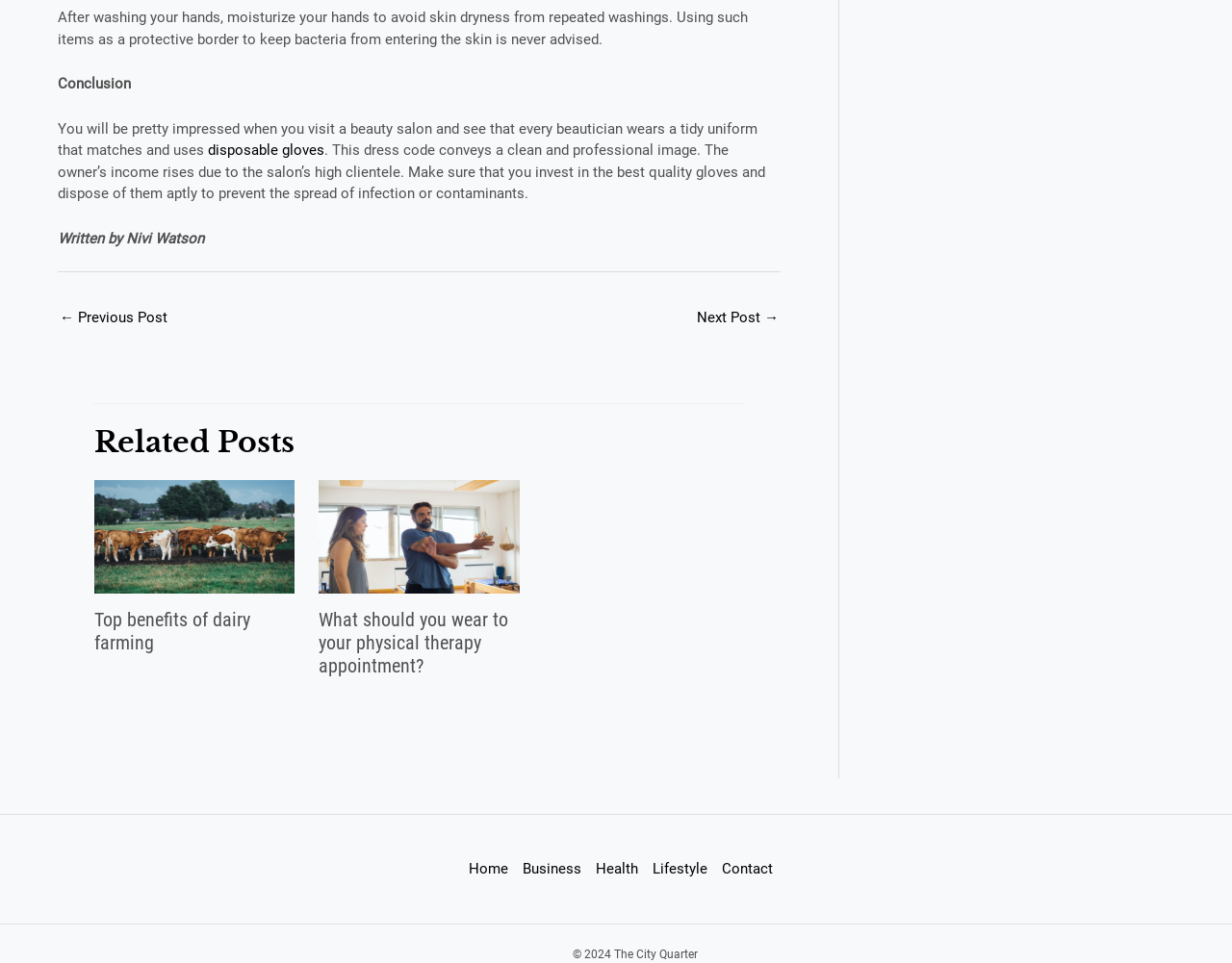Who is the author of the article? Please answer the question using a single word or phrase based on the image.

Nivi Watson